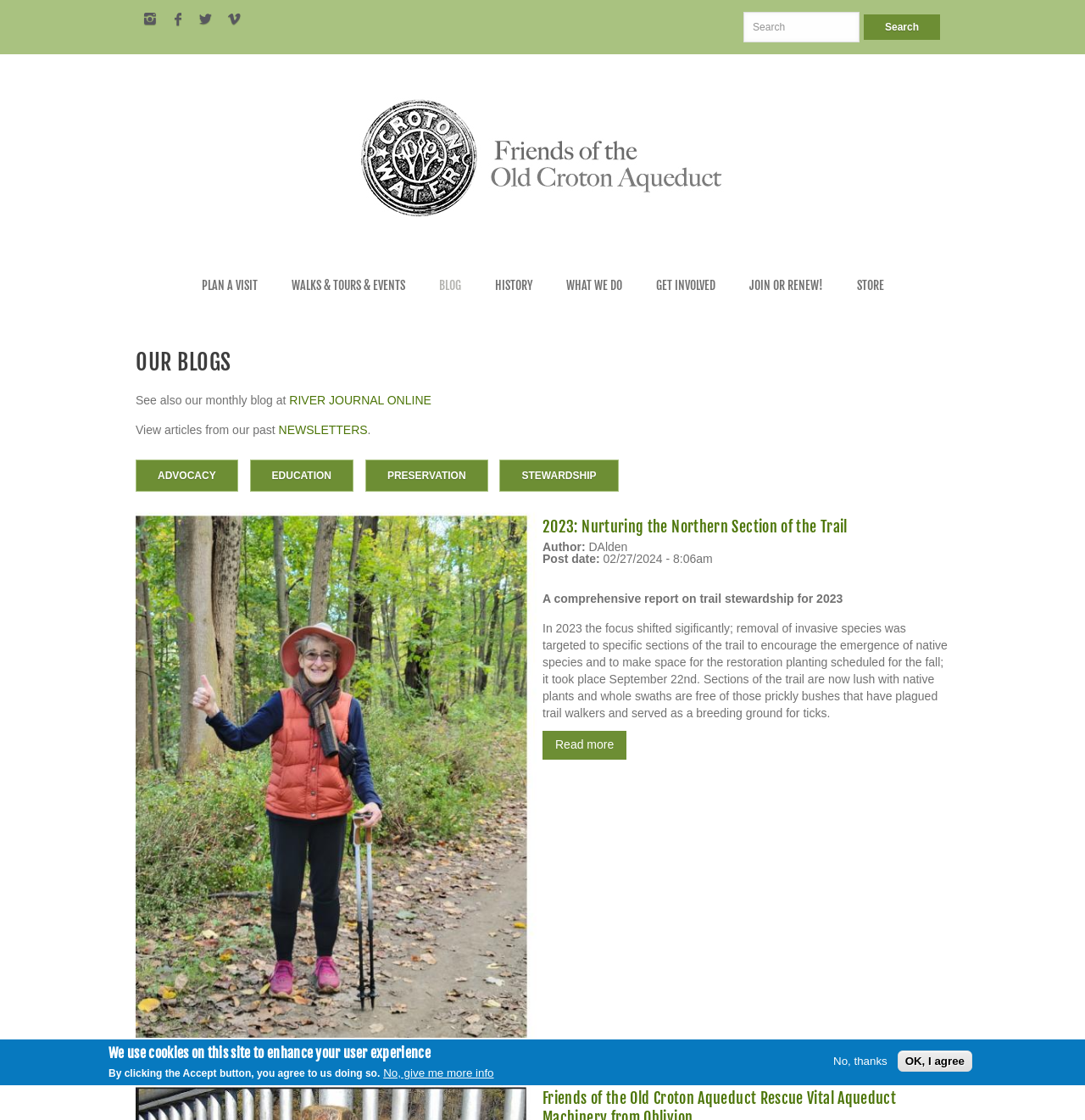Look at the image and answer the question in detail:
What social media platforms are linked on the webpage?

I found links to Instagram, Facebook, Twitter, and Vimeo at the top of the webpage, which suggests that the organization has a presence on these social media platforms.